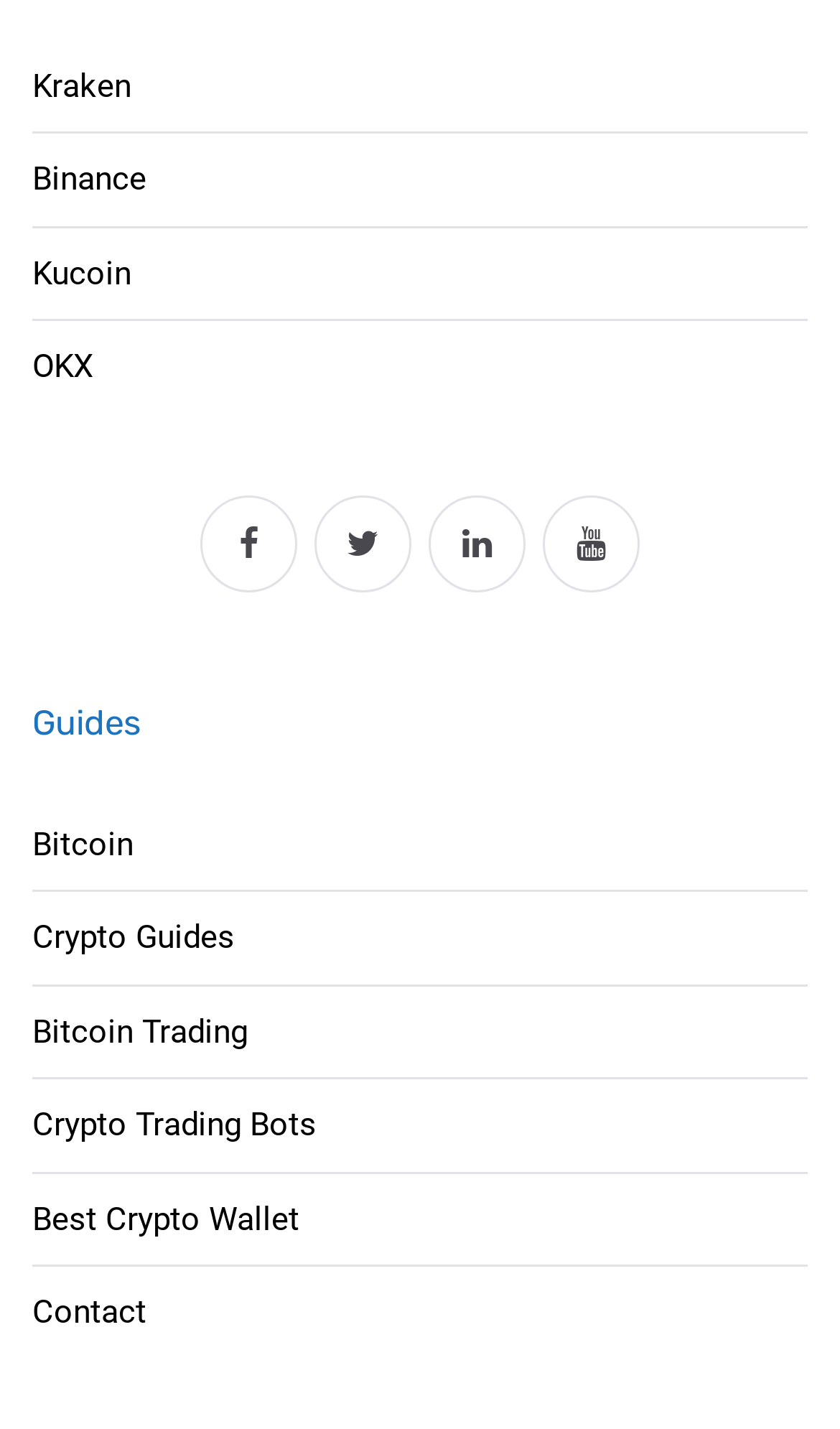Provide the bounding box coordinates of the HTML element this sentence describes: "OKX". The bounding box coordinates consist of four float numbers between 0 and 1, i.e., [left, top, right, bottom].

[0.038, 0.243, 0.11, 0.27]